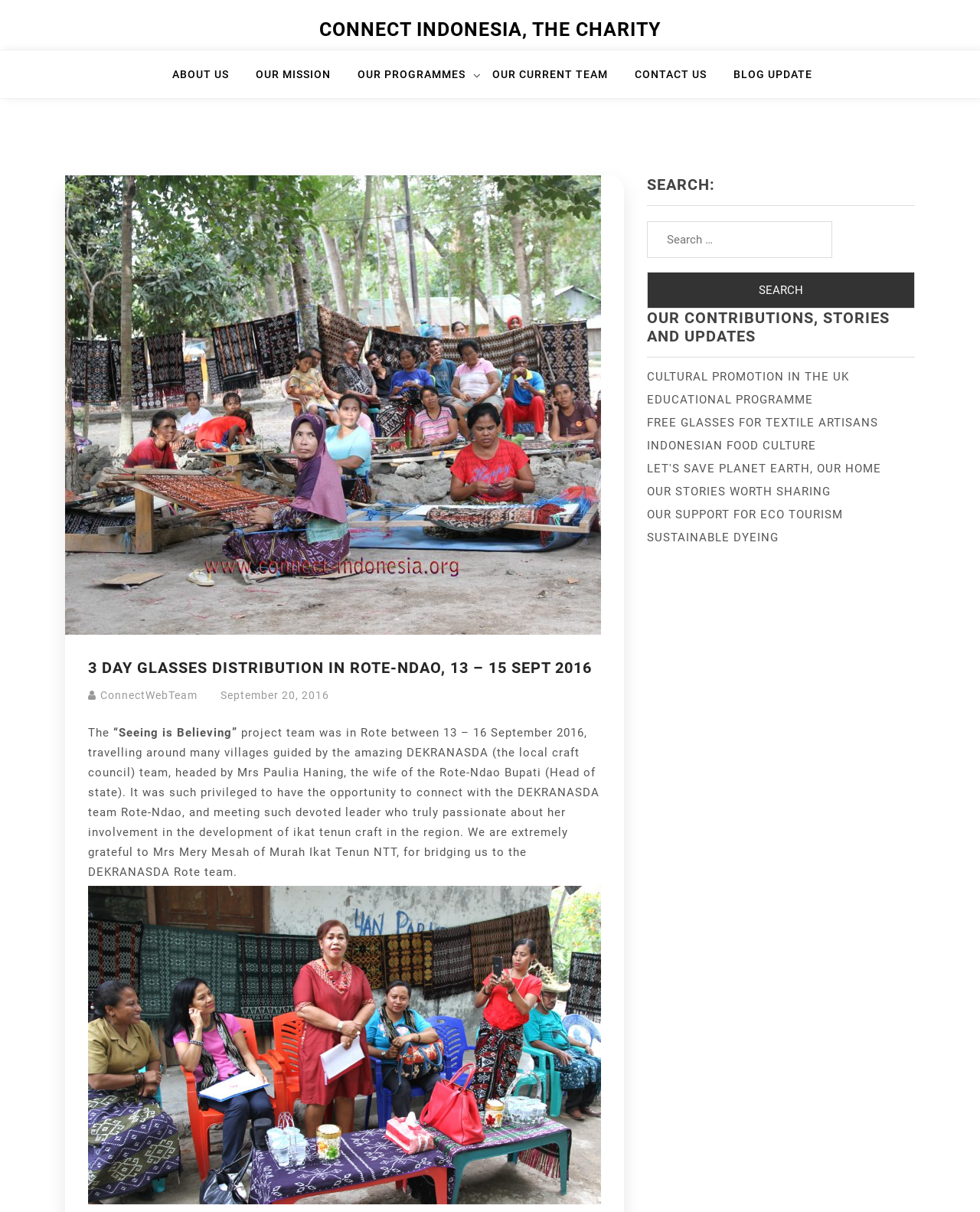Please identify the bounding box coordinates of the element I should click to complete this instruction: 'search for something'. The coordinates should be given as four float numbers between 0 and 1, like this: [left, top, right, bottom].

[0.66, 0.183, 0.849, 0.213]